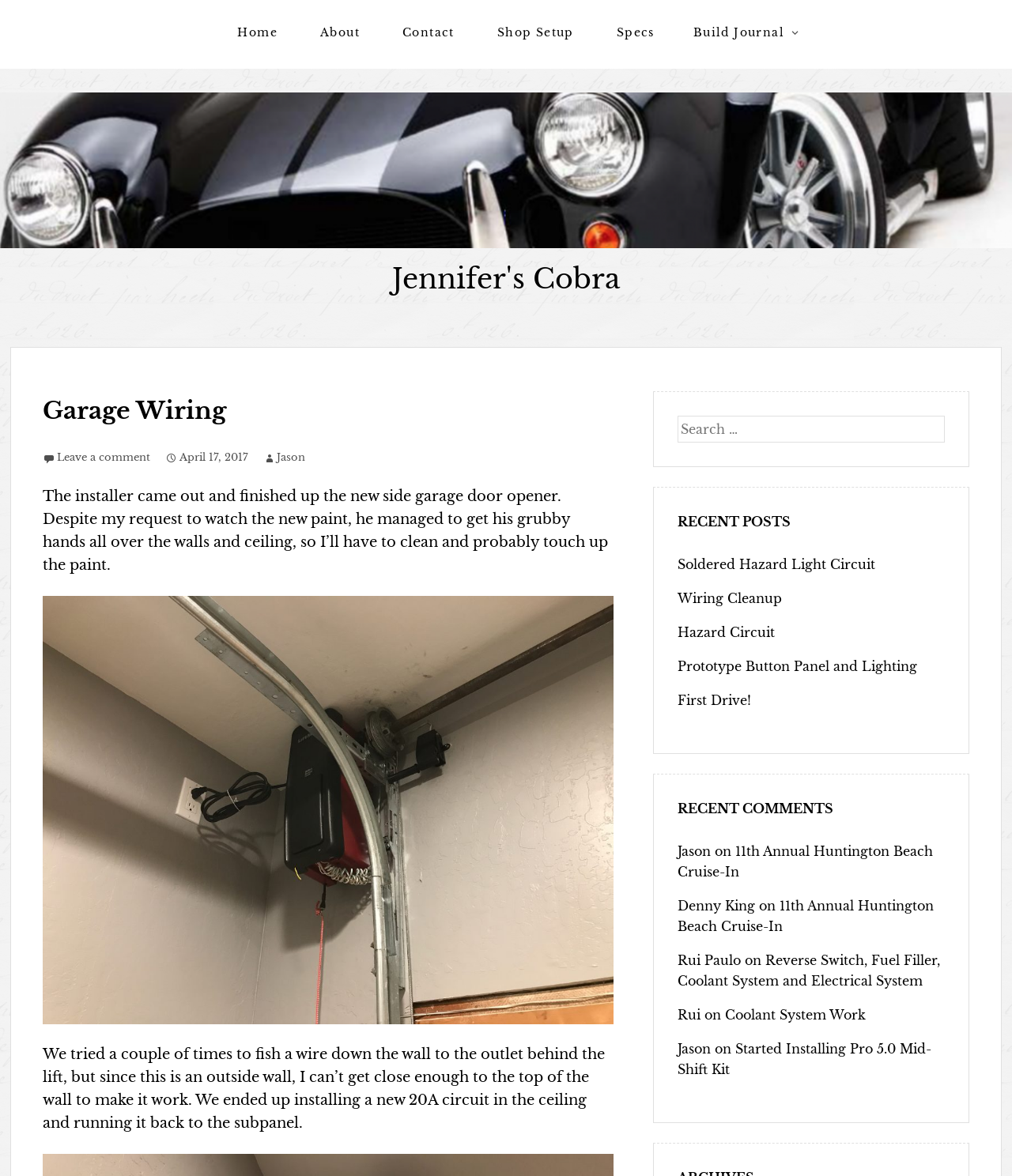Find the bounding box coordinates for the area that must be clicked to perform this action: "Read 'Build Journal'".

[0.685, 0.022, 0.775, 0.034]